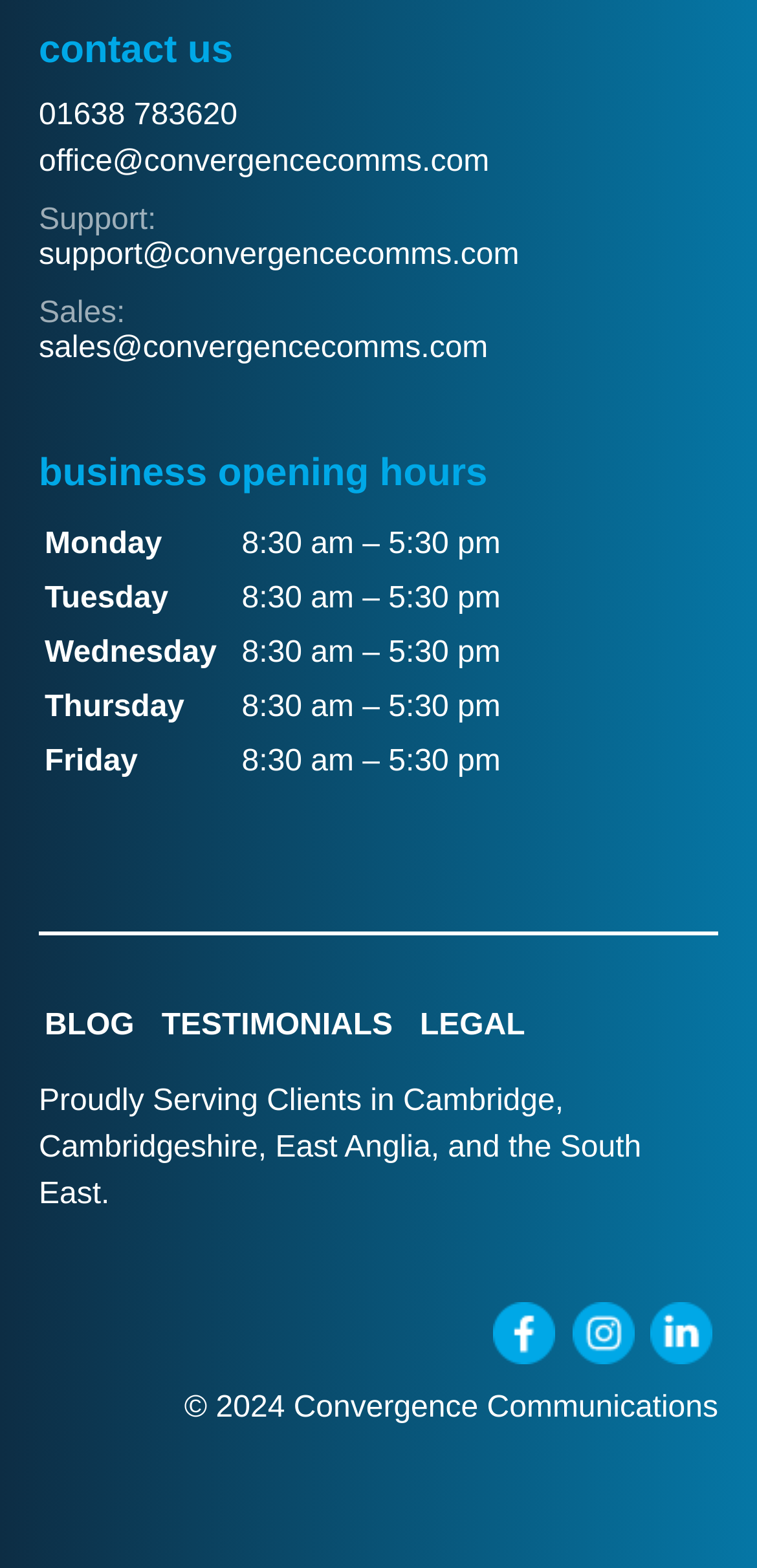Kindly determine the bounding box coordinates for the area that needs to be clicked to execute this instruction: "Send an email to the sales team".

[0.051, 0.212, 0.645, 0.233]